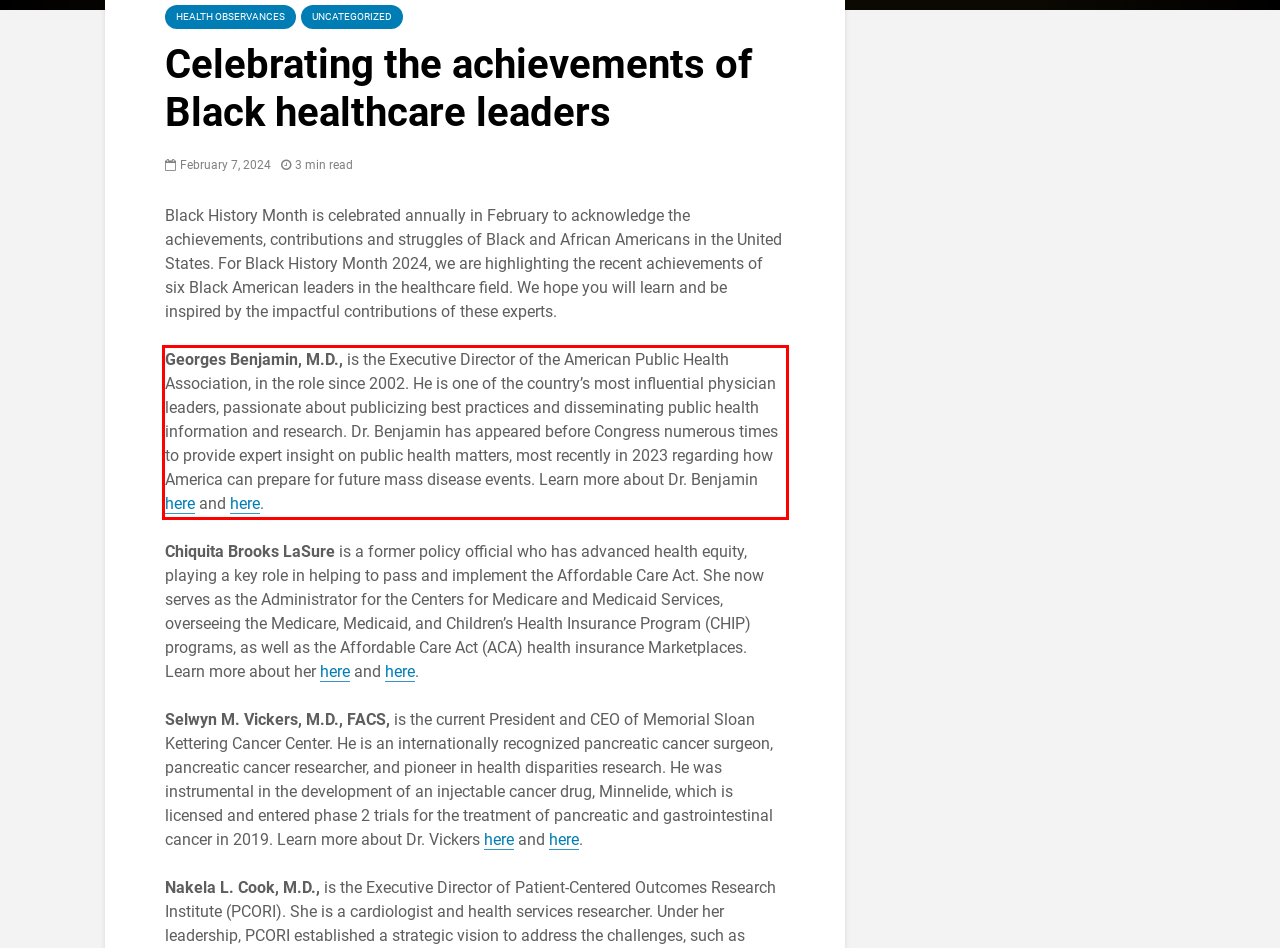Please perform OCR on the UI element surrounded by the red bounding box in the given webpage screenshot and extract its text content.

Georges Benjamin, M.D., is the Executive Director of the American Public Health Association, in the role since 2002. He is one of the country’s most influential physician leaders, passionate about publicizing best practices and disseminating public health information and research. Dr. Benjamin has appeared before Congress numerous times to provide expert insight on public health matters, most recently in 2023 regarding how America can prepare for future mass disease events. Learn more about Dr. Benjamin here and here.